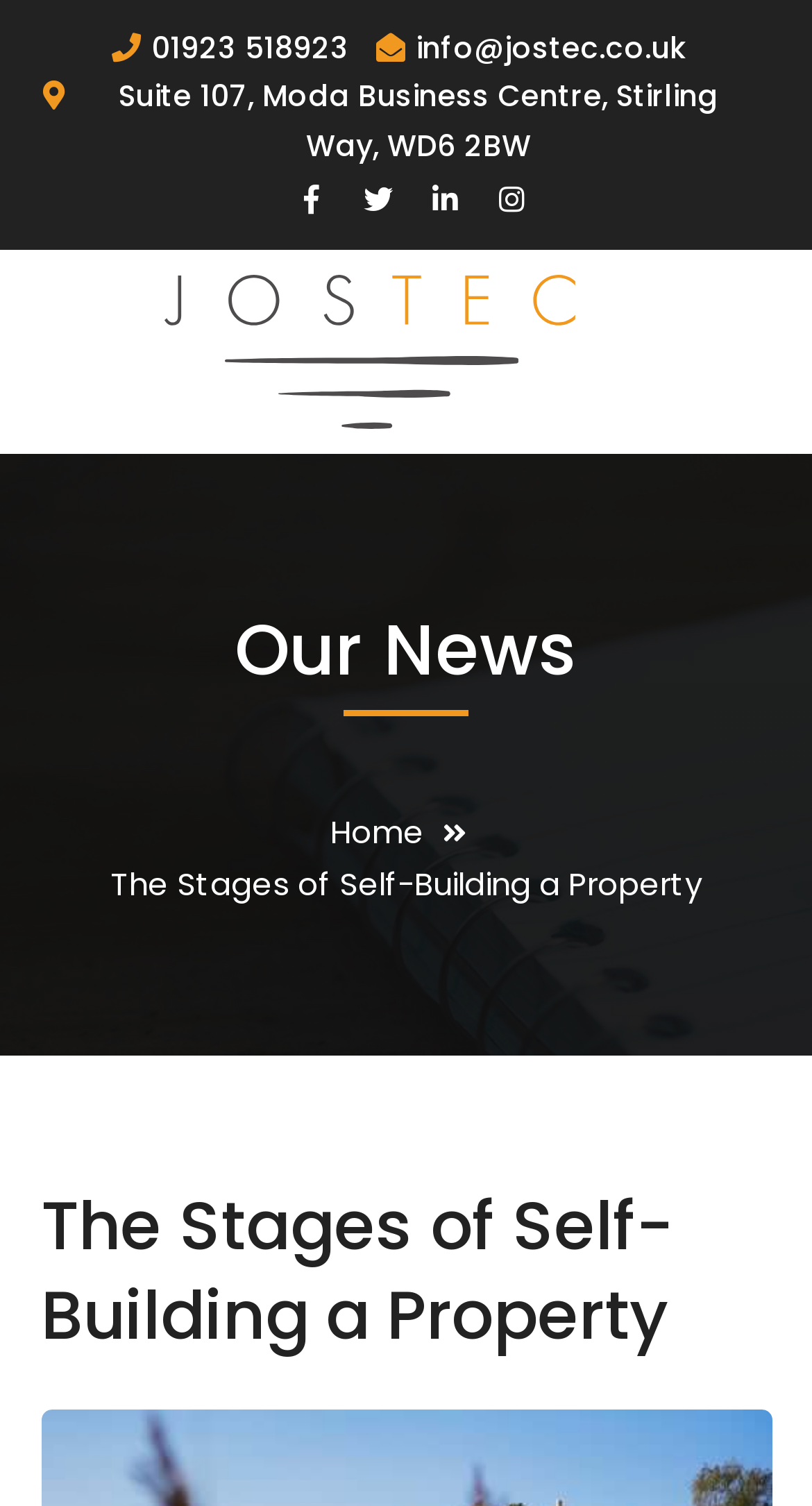Identify the bounding box coordinates for the region to click in order to carry out this instruction: "Call the phone number". Provide the coordinates using four float numbers between 0 and 1, formatted as [left, top, right, bottom].

[0.186, 0.018, 0.429, 0.046]